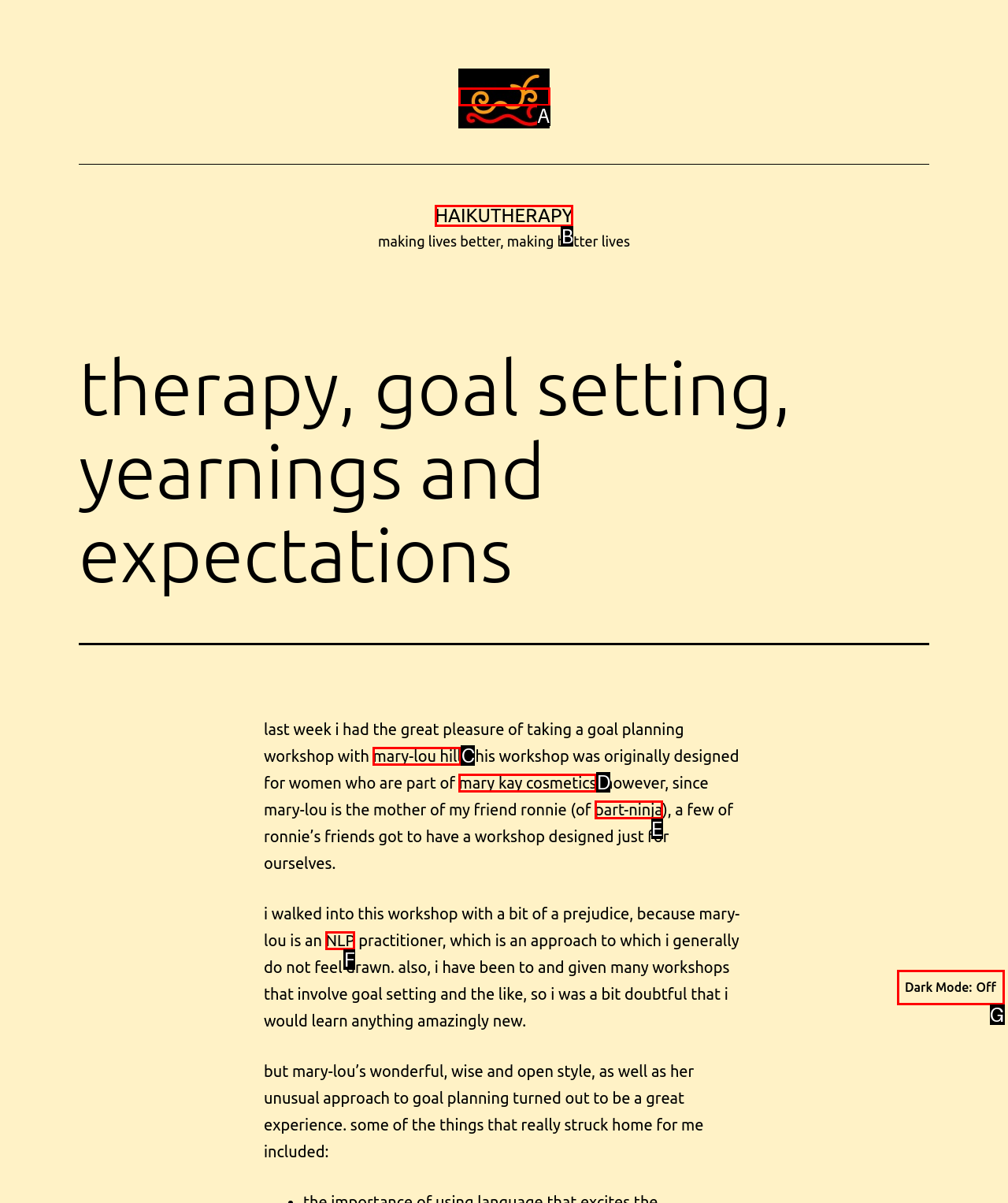Determine which option fits the following description: part-ninja
Answer with the corresponding option's letter directly.

E